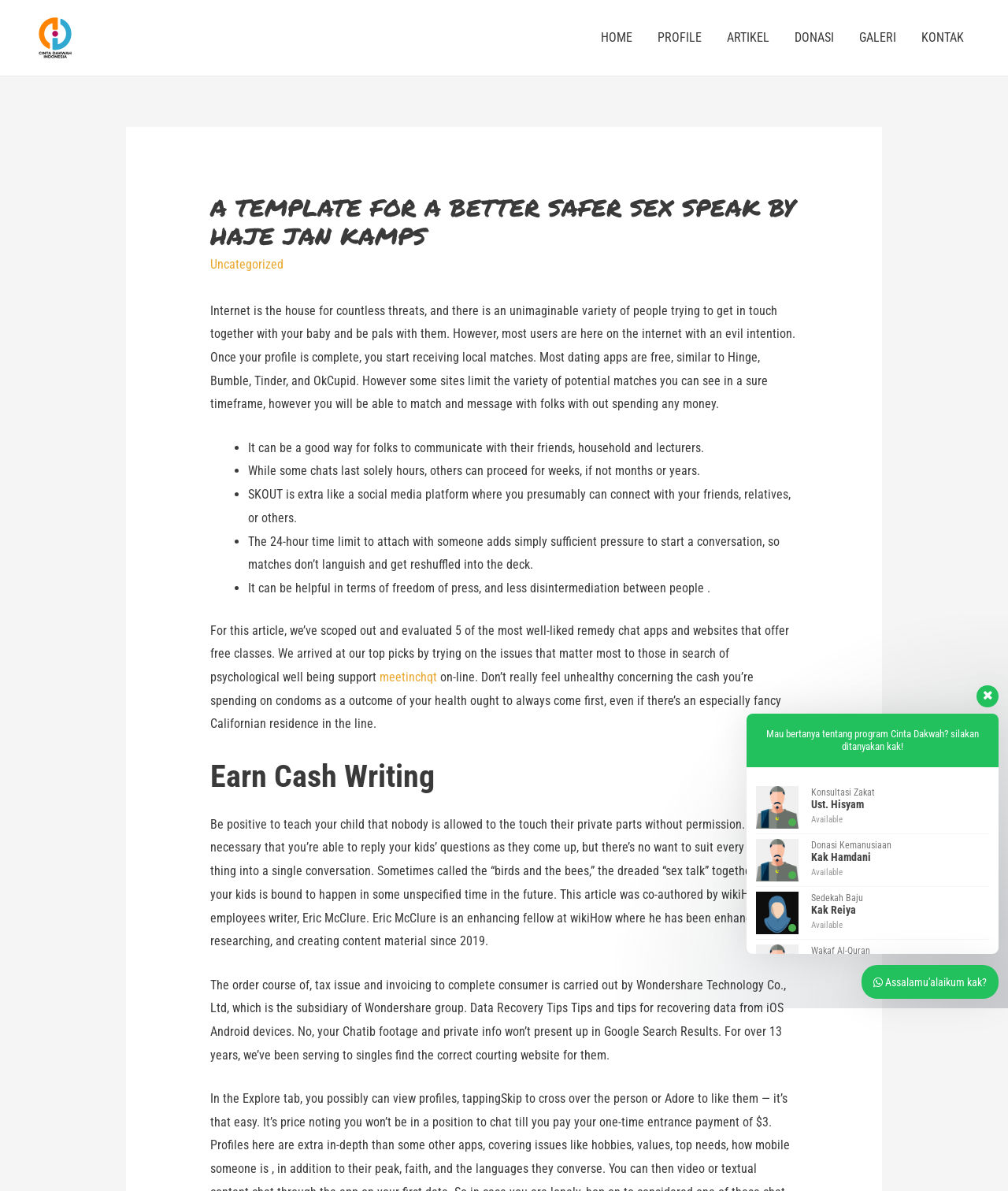Find the bounding box coordinates of the area that needs to be clicked in order to achieve the following instruction: "Click on the 'PROFILE' link". The coordinates should be specified as four float numbers between 0 and 1, i.e., [left, top, right, bottom].

[0.64, 0.011, 0.709, 0.053]